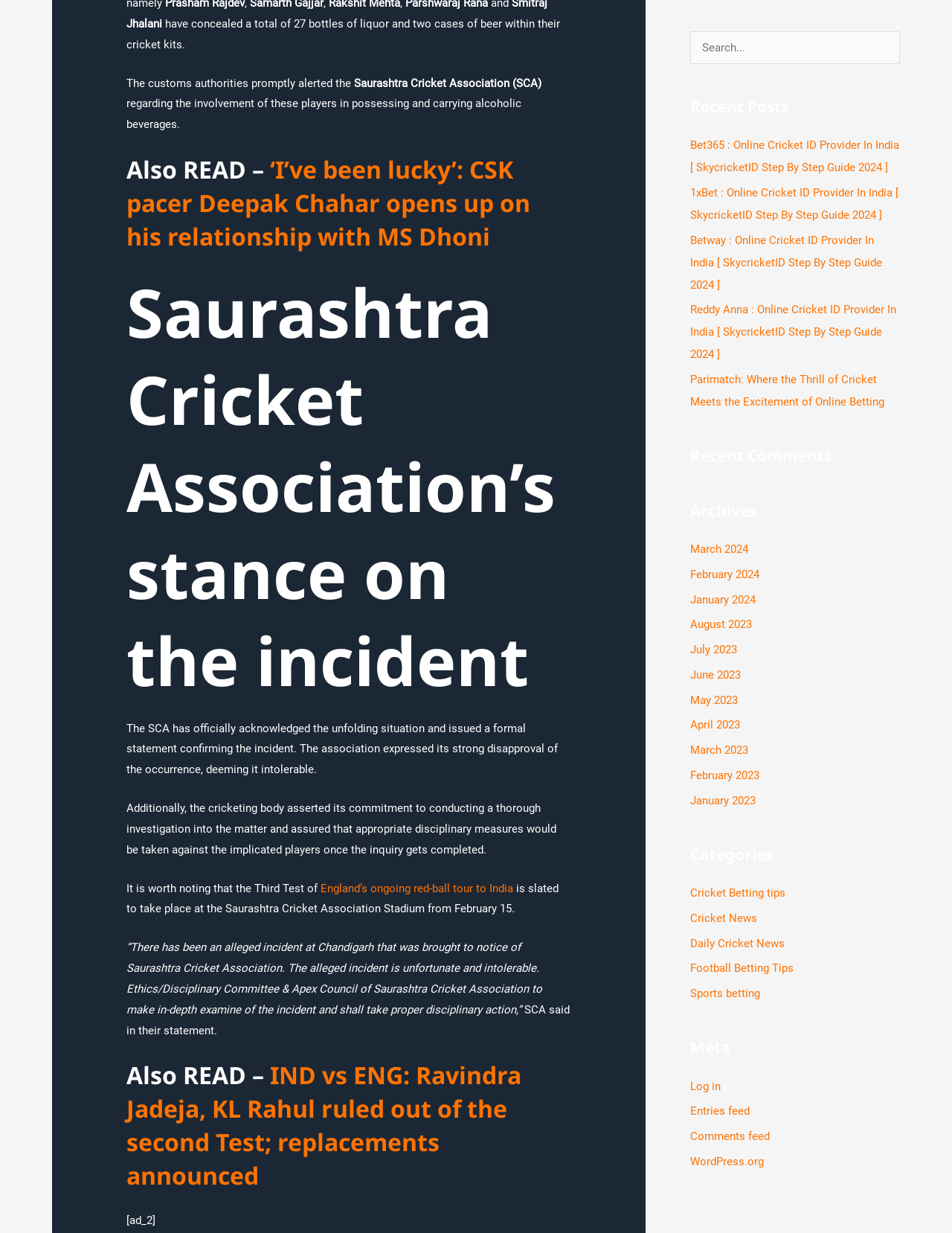Specify the bounding box coordinates of the area to click in order to follow the given instruction: "Log in to the website."

[0.725, 0.875, 0.757, 0.886]